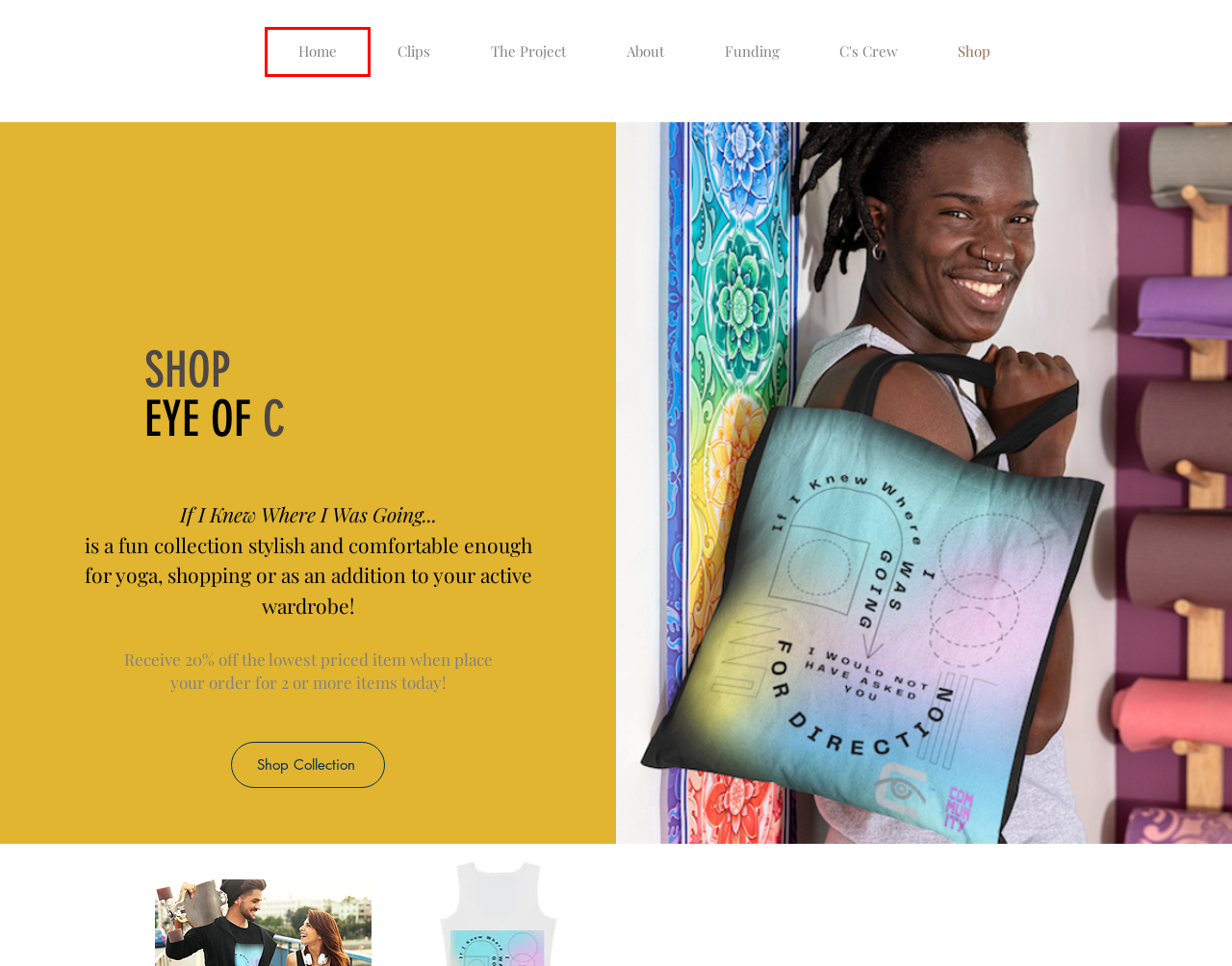Examine the screenshot of the webpage, which includes a red bounding box around an element. Choose the best matching webpage description for the page that will be displayed after clicking the element inside the red bounding box. Here are the candidates:
A. Home | Eye Of C
B. C's Crew | Eye Of C
C. CREATIVITY IN MOTION
D. If I Knew Sublimation Cut & Sew Tank Top | Eye Of C
E. Funding | Eye Of C
F. Shop | Eye Of C
G. The Project | Eye Of C
H. About | Eye Of C

A